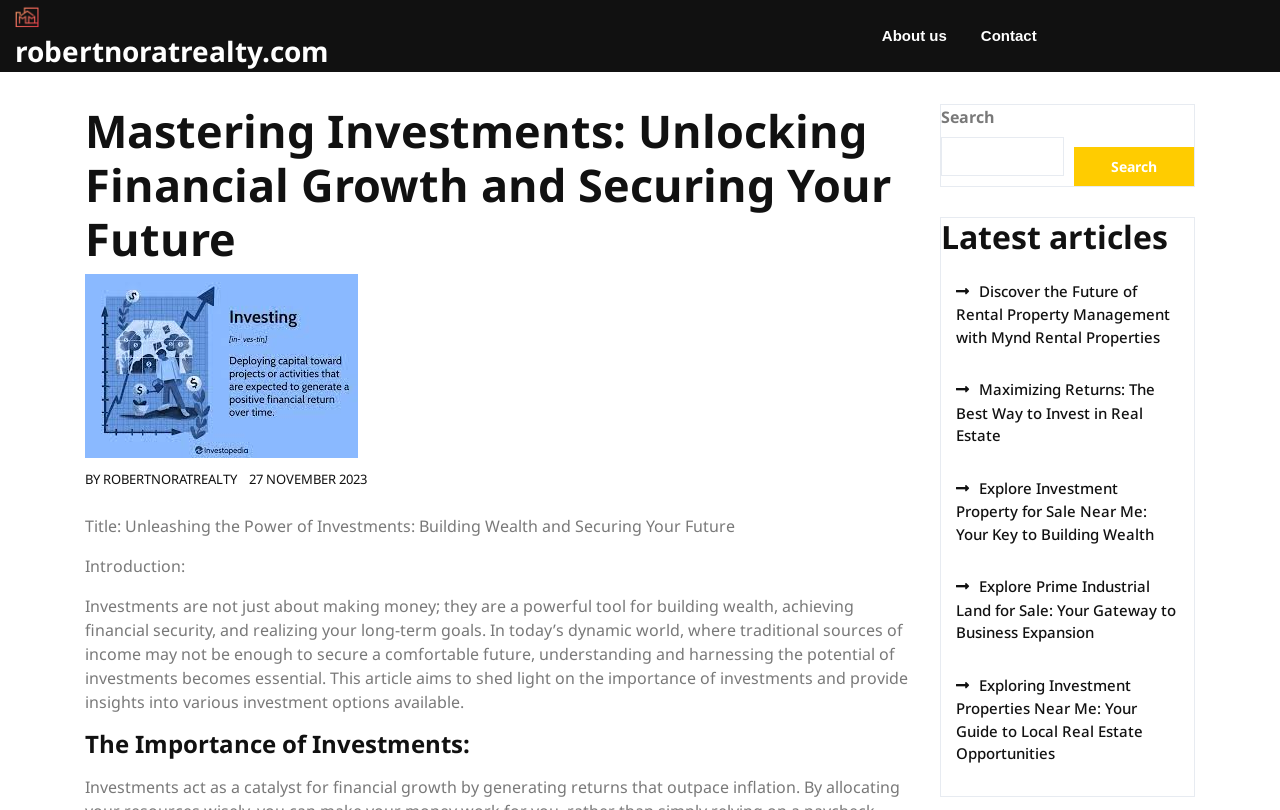Determine the bounding box coordinates of the element that should be clicked to execute the following command: "Click on the 'About us' link".

[0.677, 0.012, 0.751, 0.077]